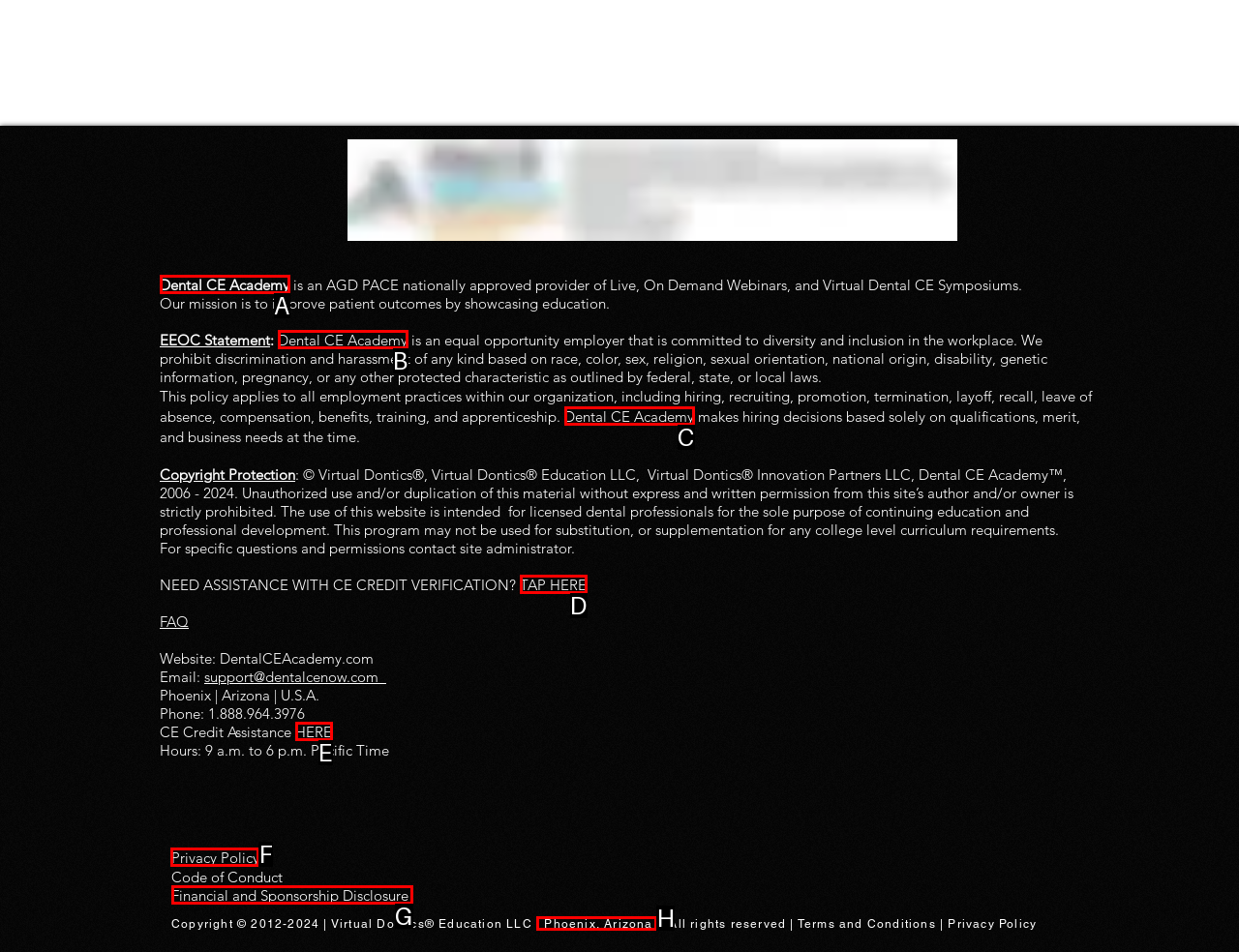Please identify the correct UI element to click for the task: View the Privacy Policy Respond with the letter of the appropriate option.

F